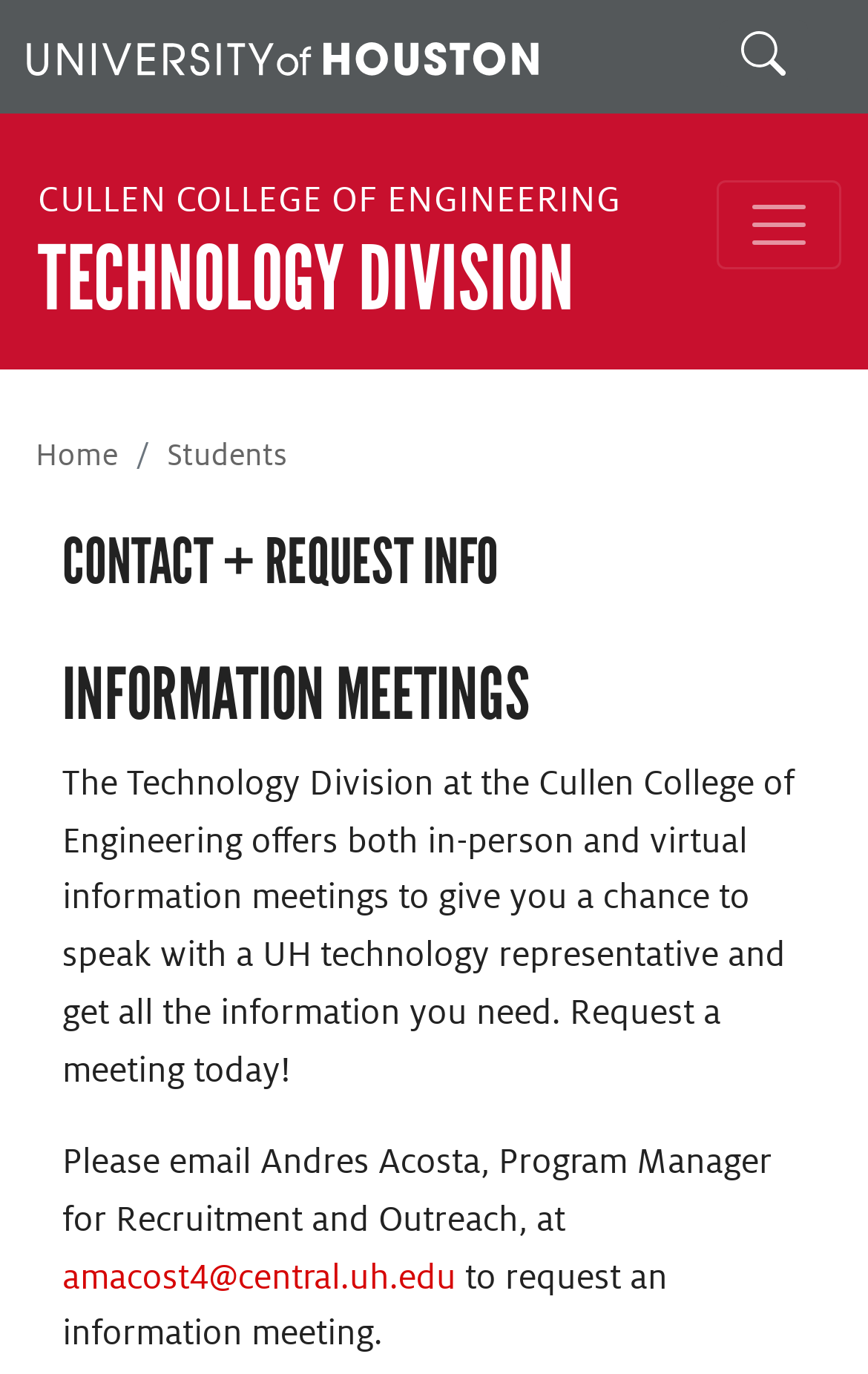Please identify the bounding box coordinates of the clickable area that will allow you to execute the instruction: "Search for something".

[0.79, 0.006, 0.969, 0.083]